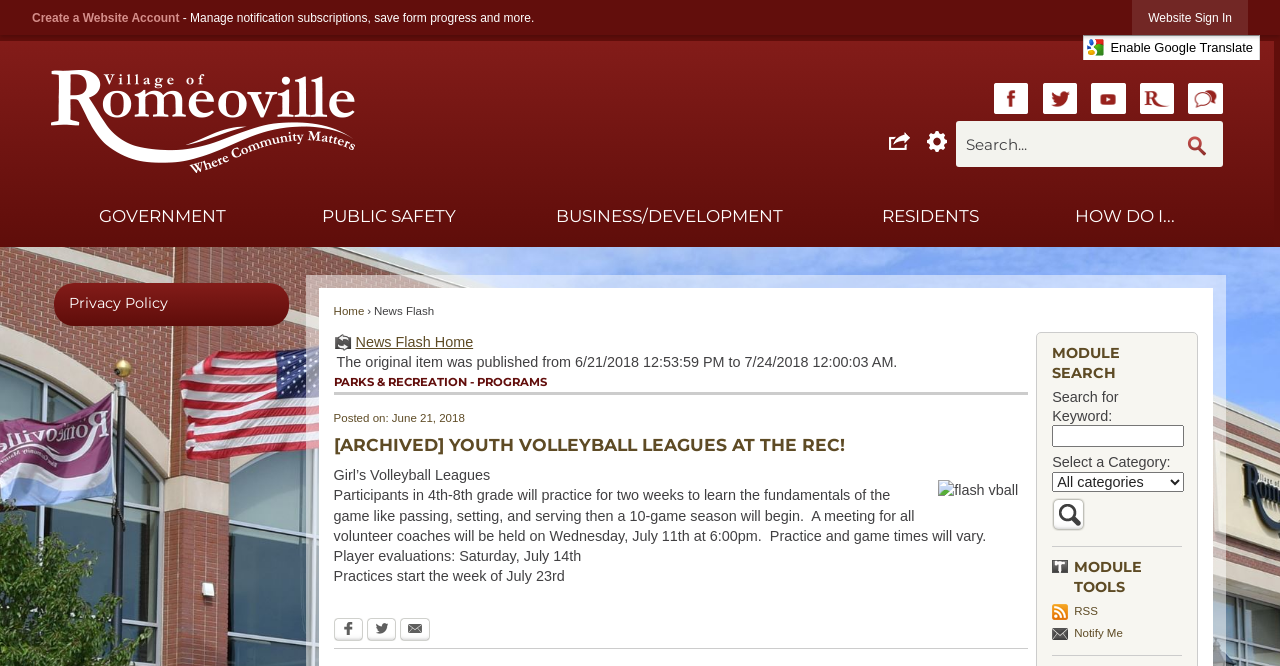Please predict the bounding box coordinates of the element's region where a click is necessary to complete the following instruction: "Search for Keyword". The coordinates should be represented by four float numbers between 0 and 1, i.e., [left, top, right, bottom].

[0.822, 0.639, 0.925, 0.672]